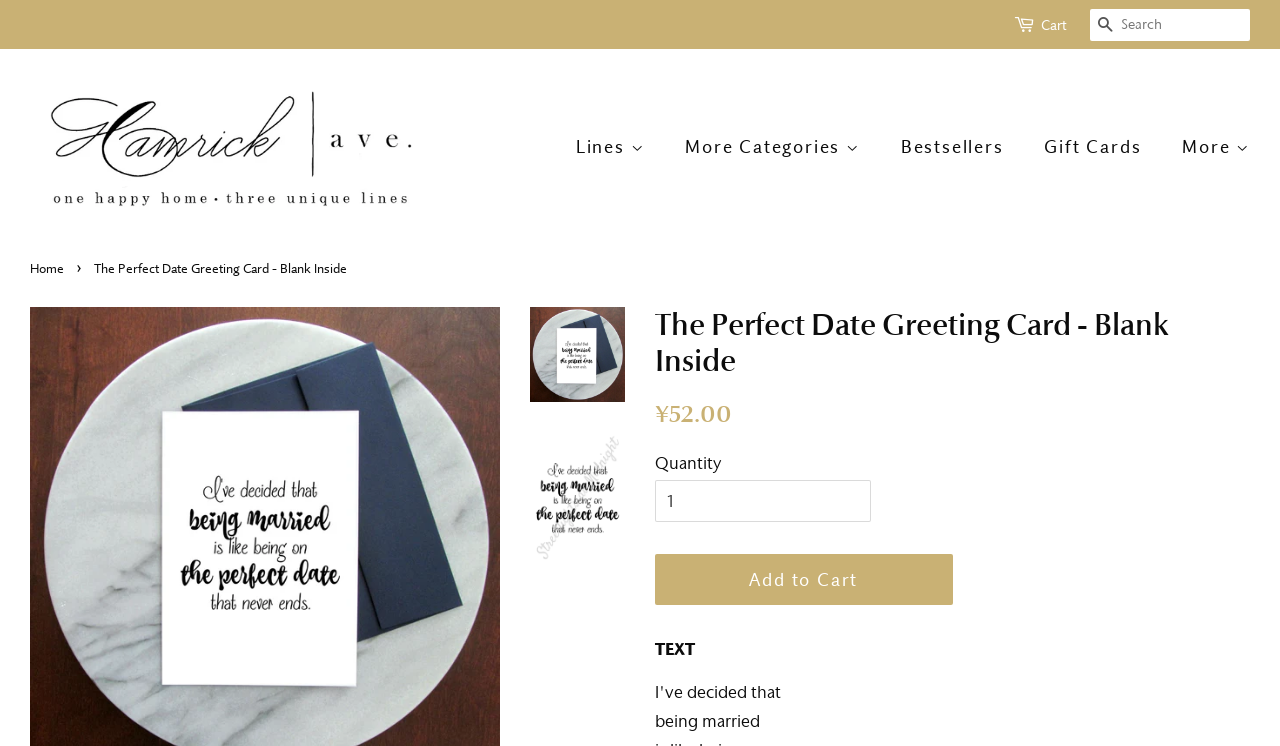Find the bounding box coordinates for the area that must be clicked to perform this action: "Search for products".

[0.852, 0.012, 0.977, 0.054]